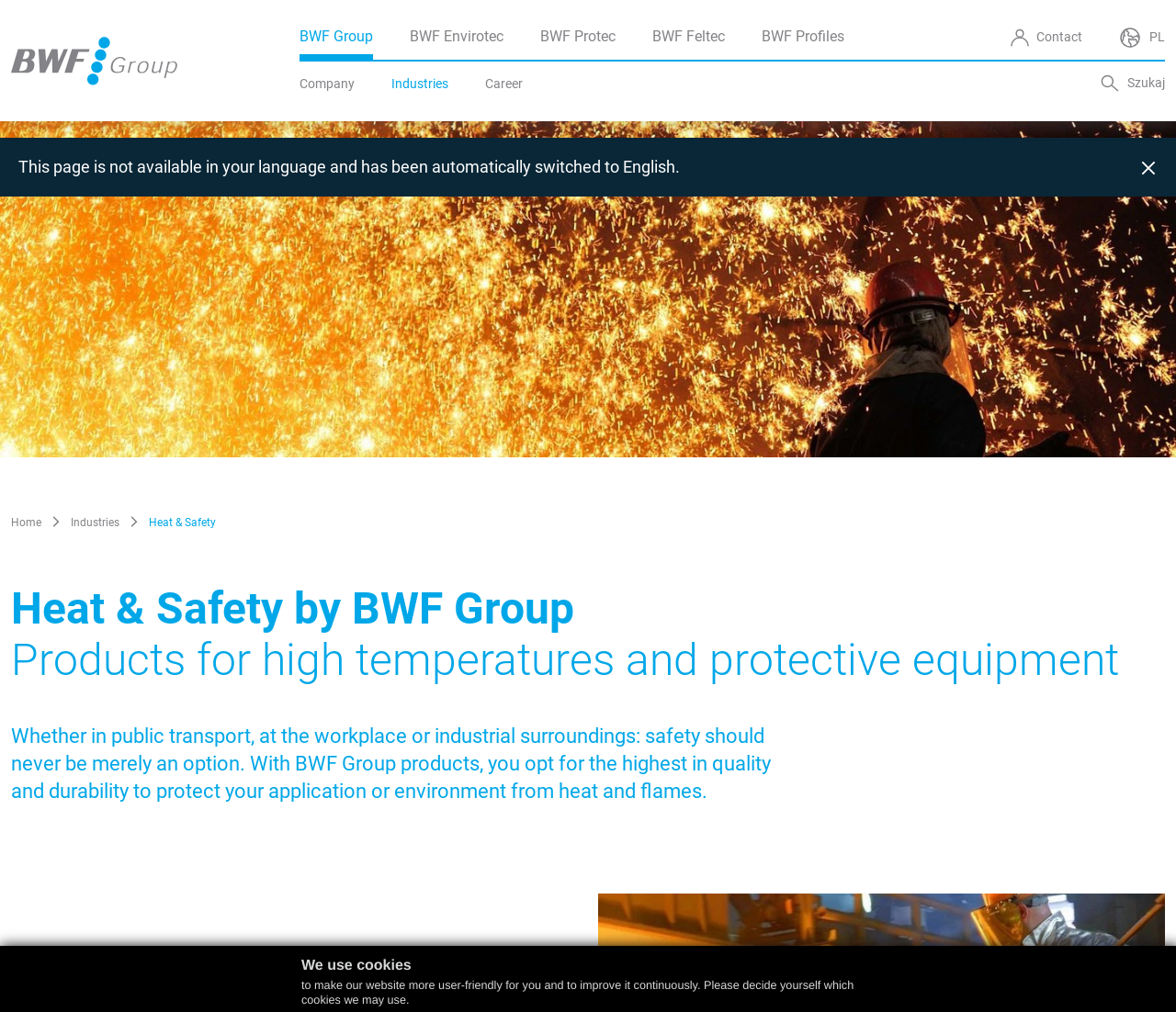Specify the bounding box coordinates of the area that needs to be clicked to achieve the following instruction: "Click BWF Group Logo".

[0.009, 0.036, 0.15, 0.084]